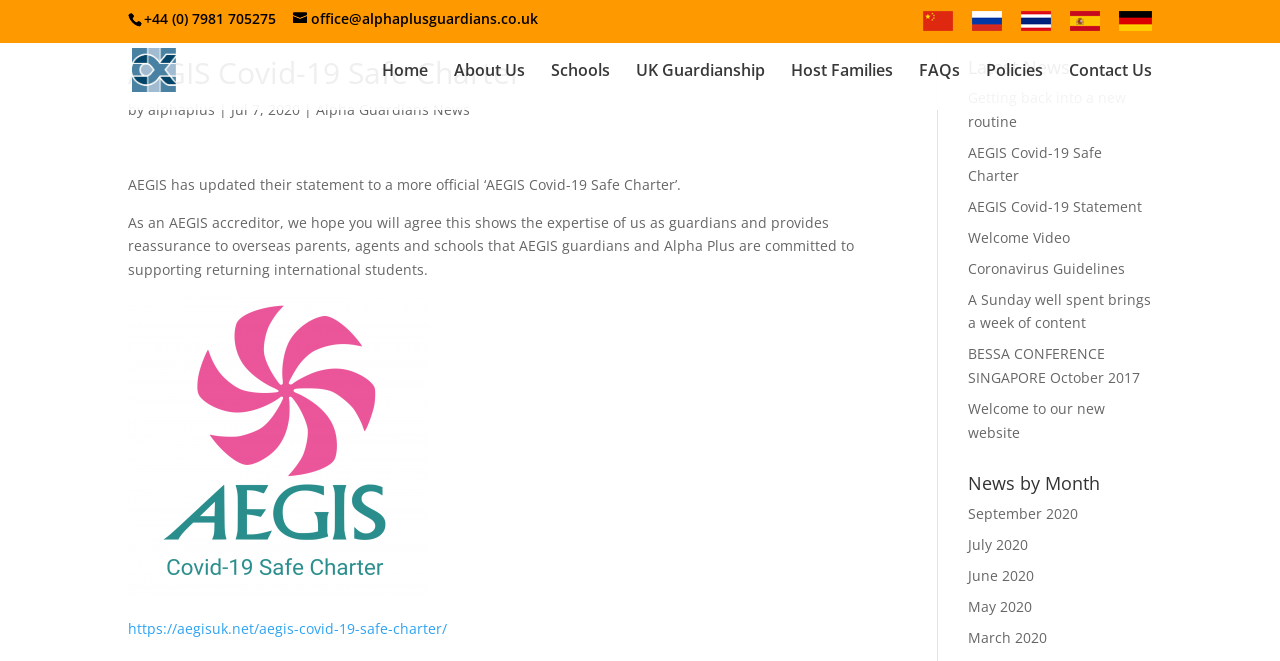What is the phone number of Alpha Plus Guardian Services?
Give a detailed and exhaustive answer to the question.

The phone number can be found at the top of the webpage, in the static text element with bounding box coordinates [0.113, 0.013, 0.216, 0.042].